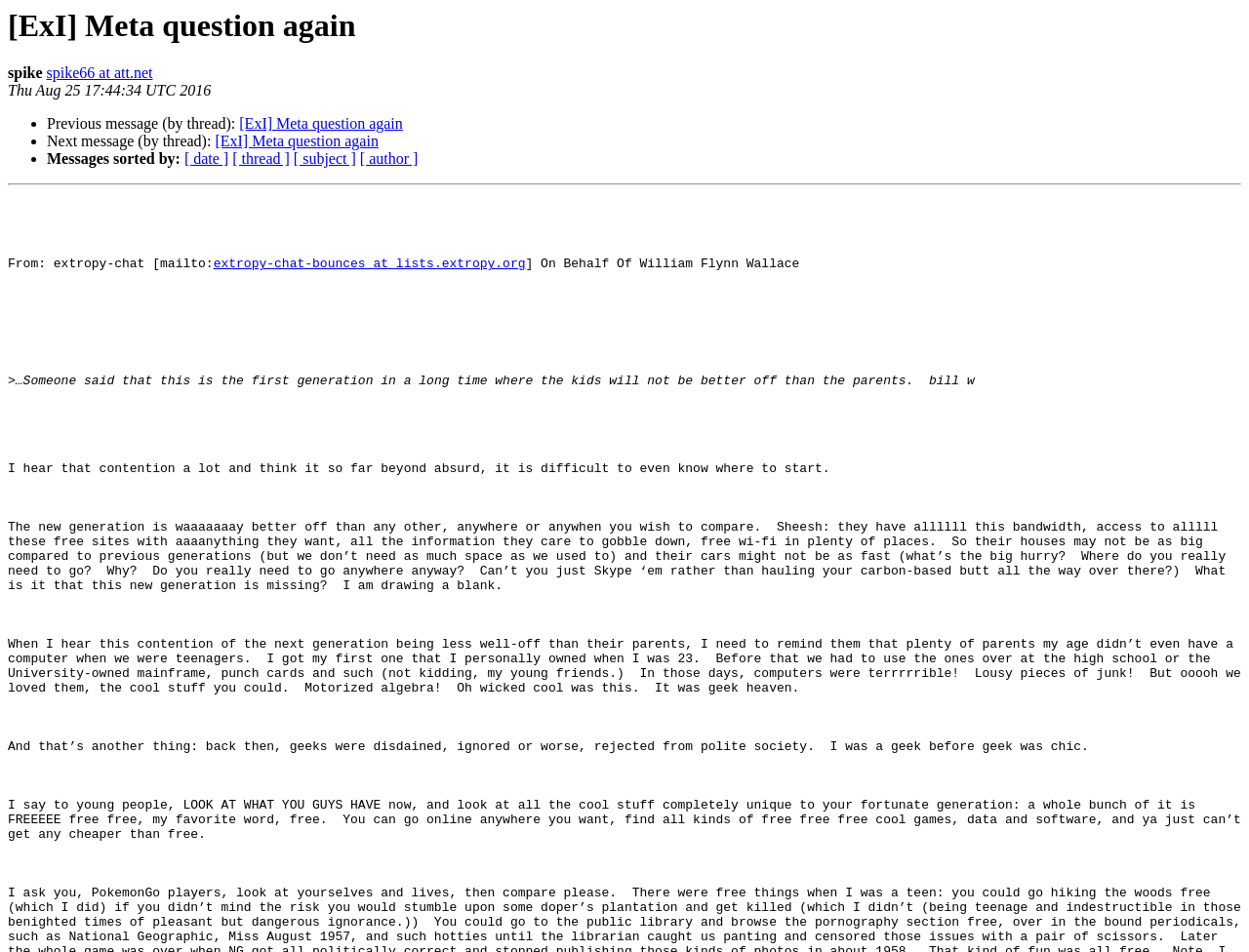Who is the sender of the email?
Based on the image, answer the question in a detailed manner.

The sender of the email can be determined by looking at the 'From:' section, which mentions 'extropy-chat [mailto:extropy-chat-bounces at lists.extropy.org] On Behalf Of William Flynn Wallace'.